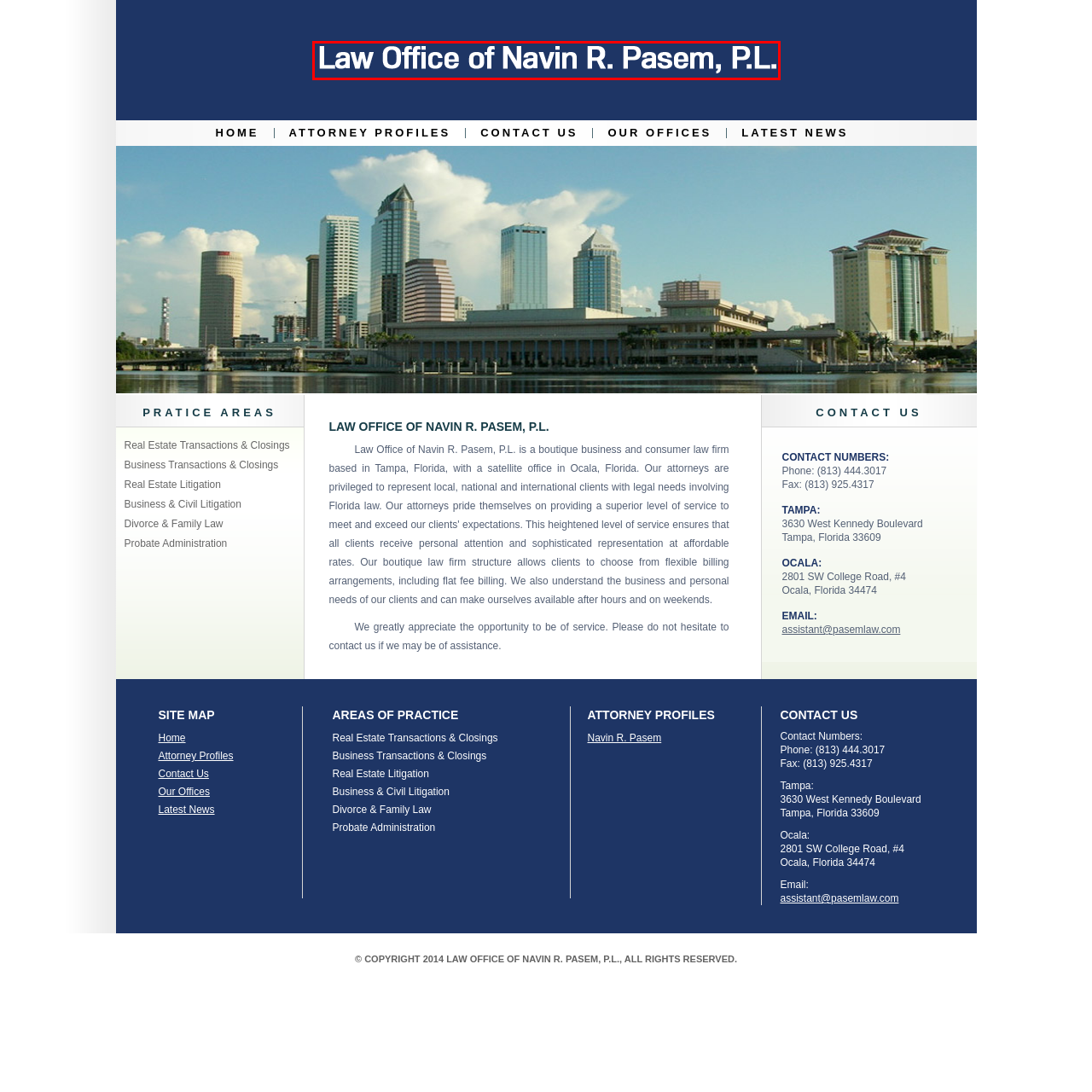What is the font color of the logo?
Look at the image within the red bounding box and provide a single word or phrase as an answer.

White